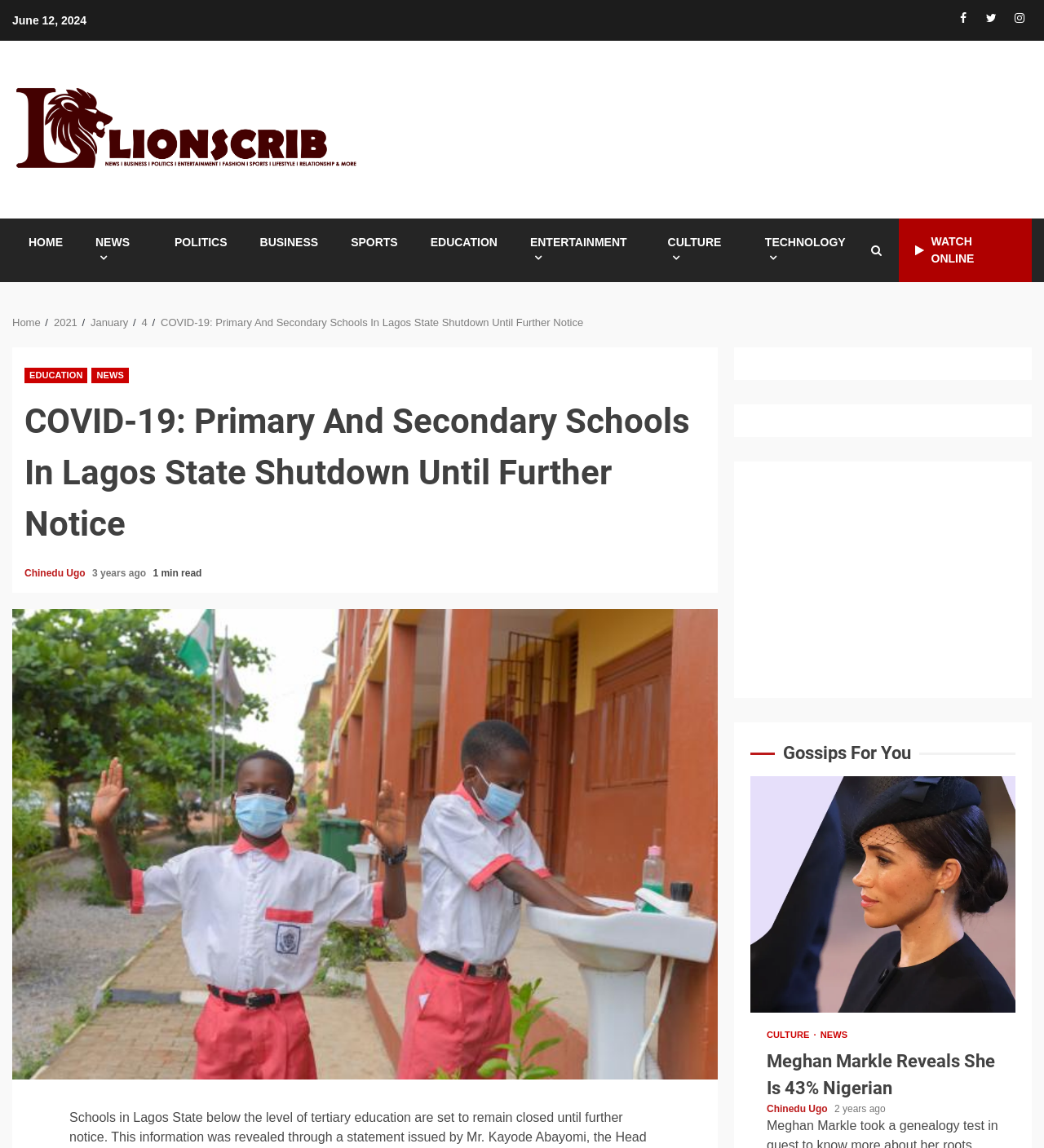Find the bounding box coordinates for the area that must be clicked to perform this action: "Go to the EDUCATION page".

[0.412, 0.205, 0.476, 0.218]